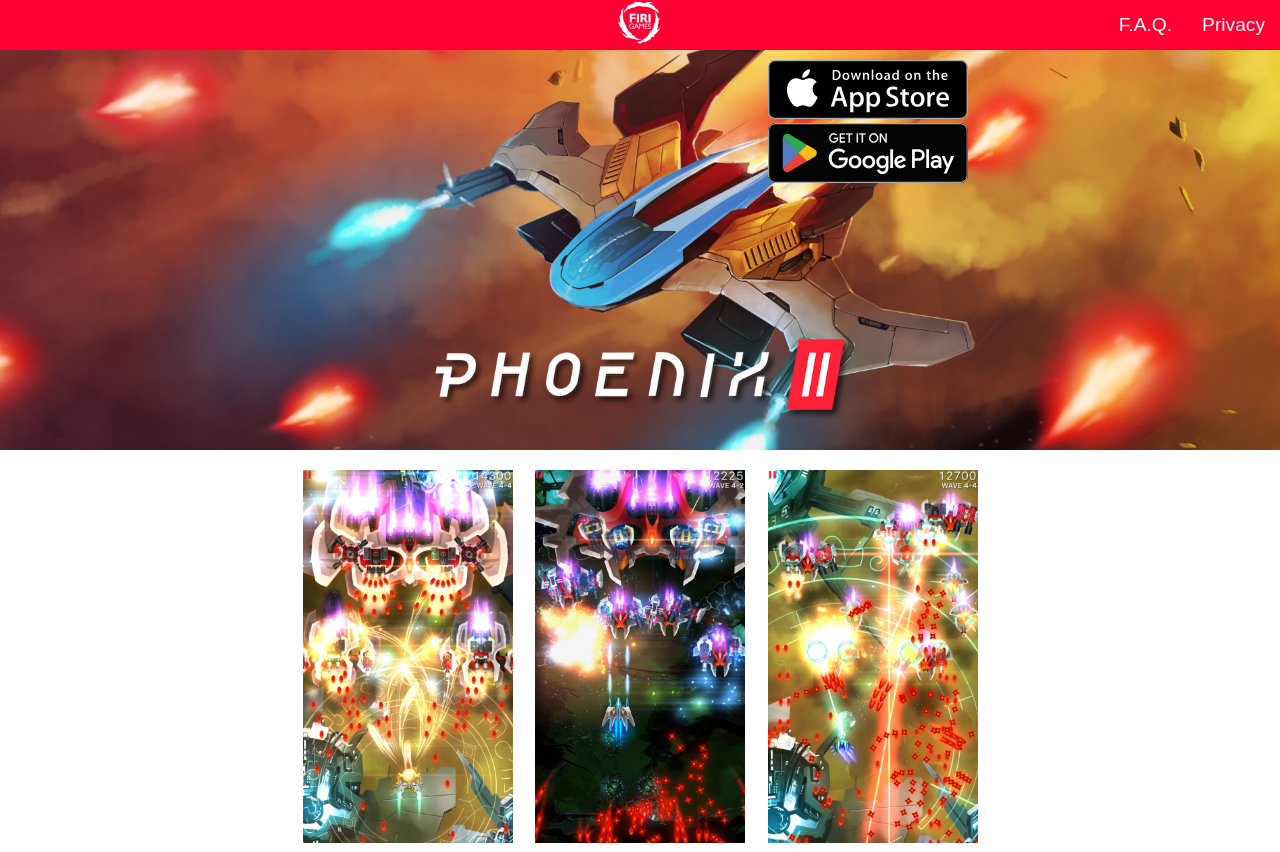Extract the bounding box coordinates of the UI element described: "Privacy". Provide the coordinates in the format [left, top, right, bottom] with values ranging from 0 to 1.

[0.939, 0.016, 0.988, 0.042]